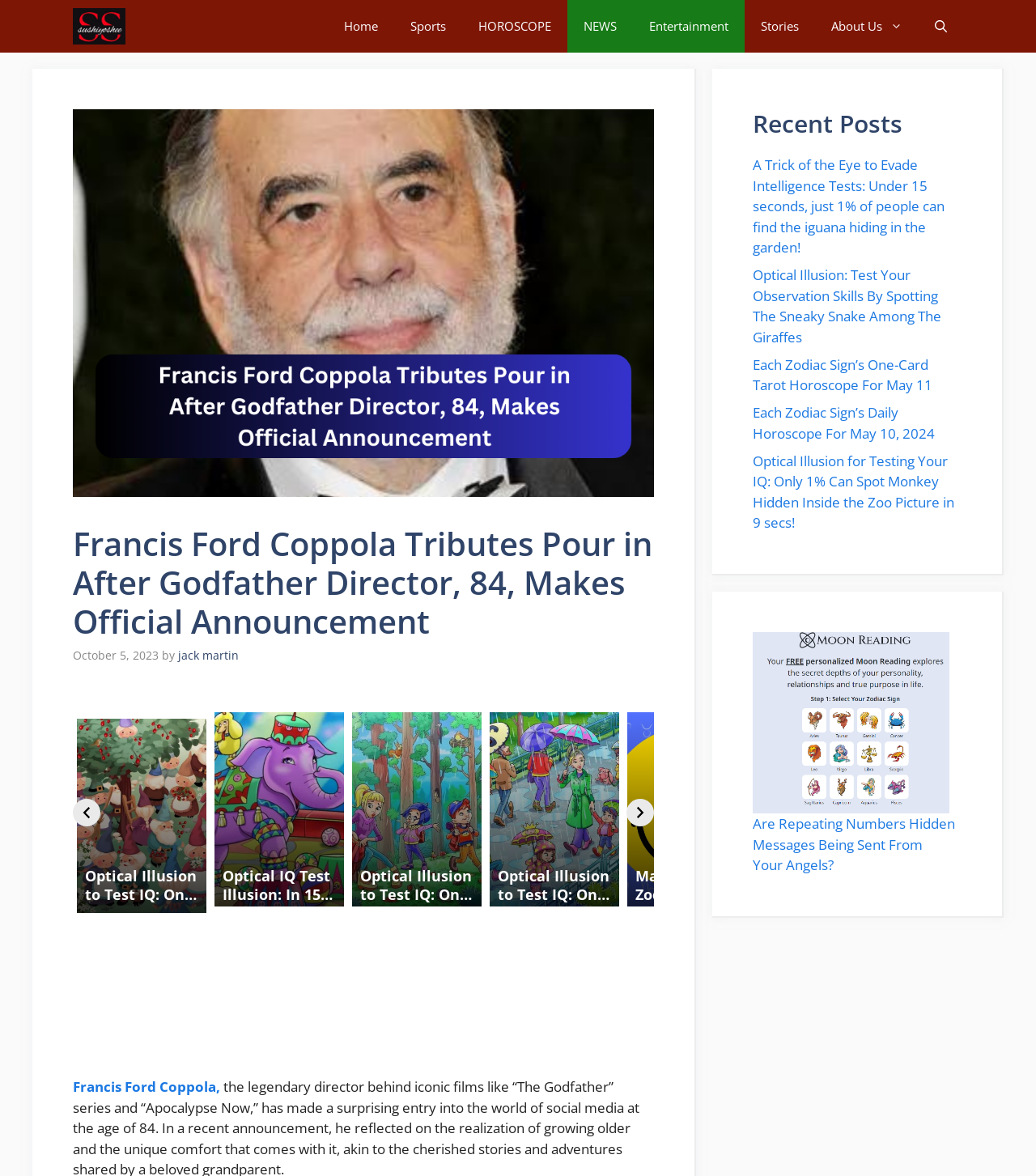Determine the bounding box coordinates of the clickable element to complete this instruction: "Check the horoscope for May 10". Provide the coordinates in the format of four float numbers between 0 and 1, [left, top, right, bottom].

[0.605, 0.605, 0.73, 0.771]